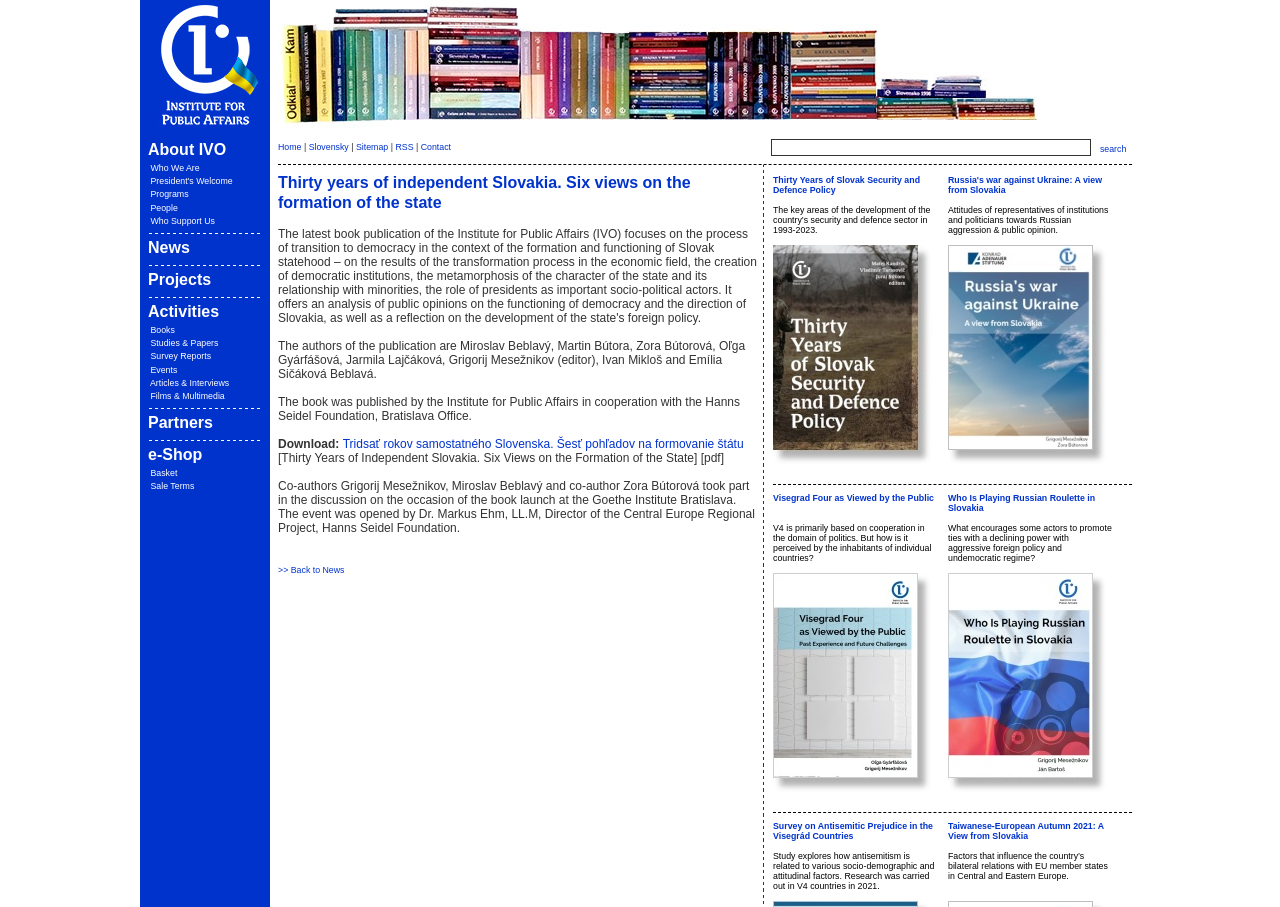How many authors are mentioned on the webpage?
Based on the screenshot, respond with a single word or phrase.

9